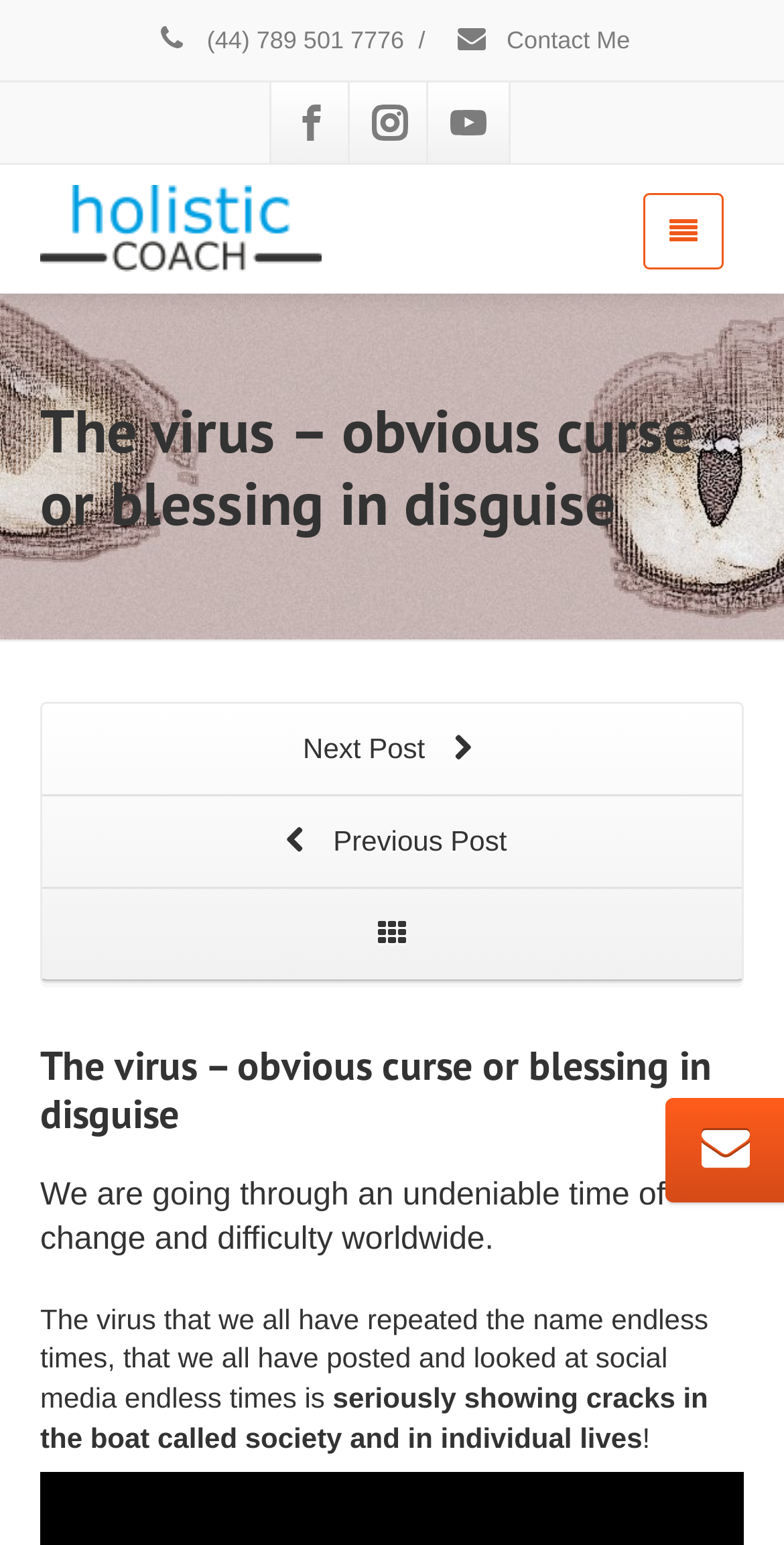Identify the bounding box coordinates of the clickable region necessary to fulfill the following instruction: "Contact me". The bounding box coordinates should be four float numbers between 0 and 1, i.e., [left, top, right, bottom].

[0.579, 0.017, 0.804, 0.035]